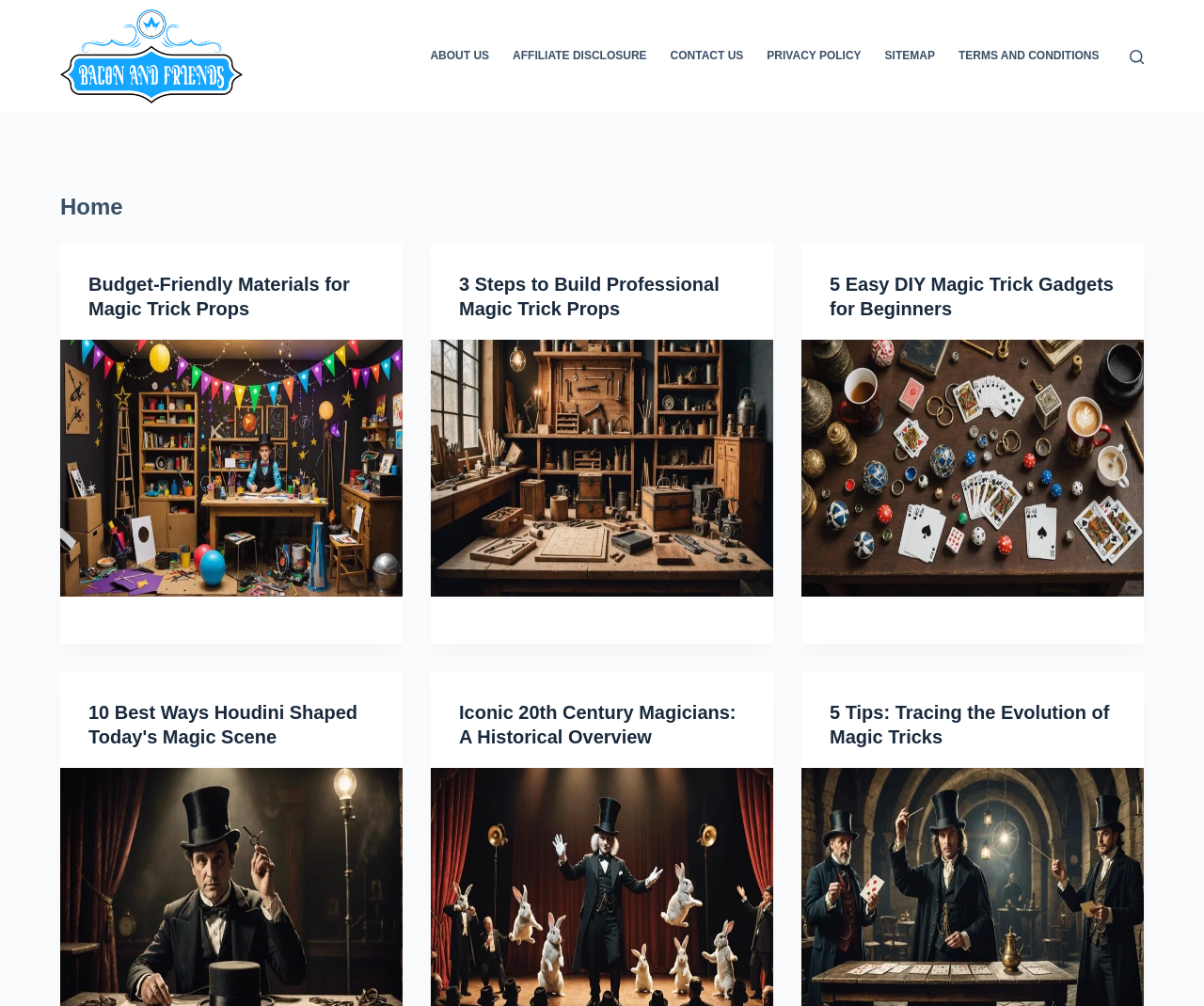What is the name of the website?
Look at the image and answer the question using a single word or phrase.

Bacon and Friends